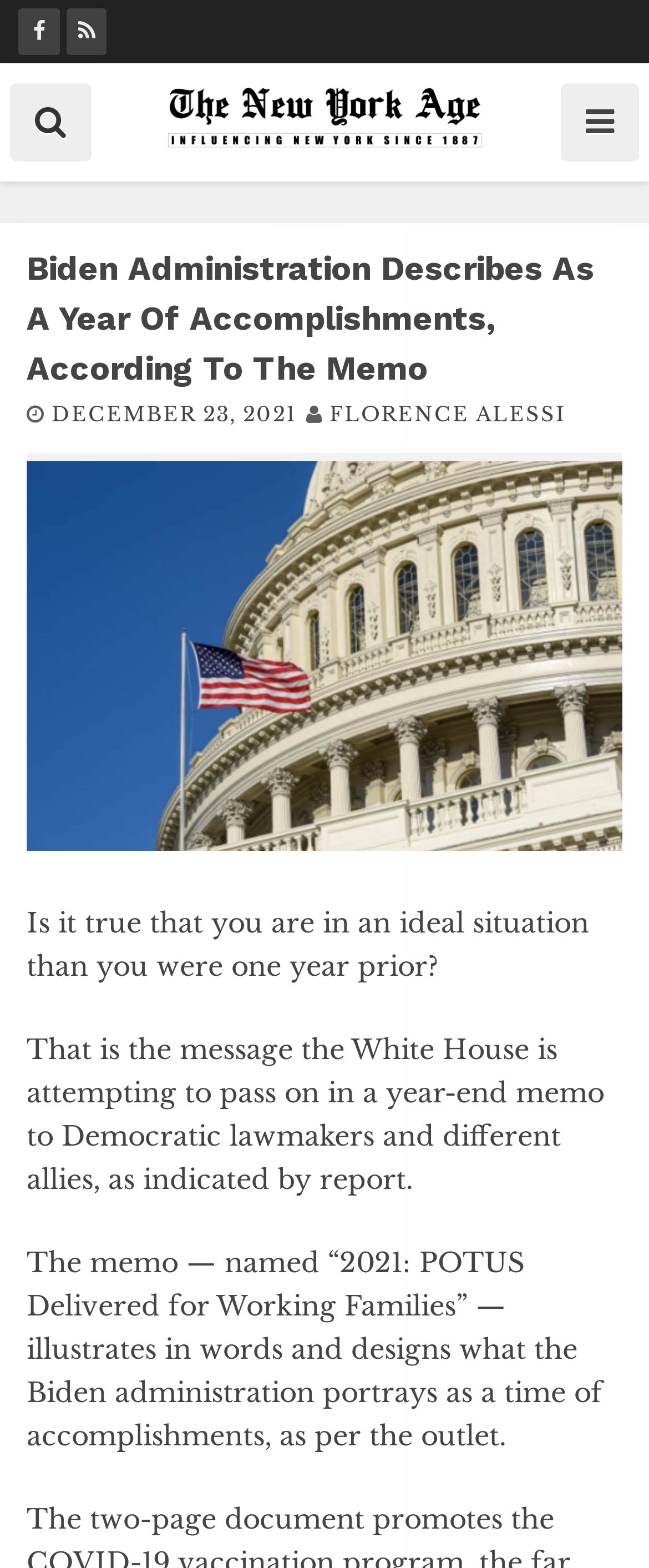Generate a thorough explanation of the webpage's elements.

The webpage appears to be a news article from The New York Age Newspaper. At the top left, there is a "Skip to content" link. Next to it, there are three icons represented by Unicode characters '\uf09a', '\uf09e', and '\uf002', which are likely social media or navigation buttons. 

On the top right, there is a link to The New York Age Newspaper, accompanied by an image with the same name. 

Below the top section, there is a header area that spans almost the entire width of the page. It contains the title "Biden Administration Describes As A Year Of Accomplishments, According To The Memo" in a large font size. Underneath the title, there are two links: "DECEMBER 23, 2021" and "FLORENCE ALESSI", which likely indicate the date and author of the article, respectively.

The main content of the article starts with a question "Is it true that you are in an ideal situation than you were one year prior?" followed by two paragraphs of text. The first paragraph explains that the White House is trying to convey a message to Democratic lawmakers and allies in a year-end memo. The second paragraph describes the content of the memo, which highlights the accomplishments of the Biden administration.

On the top right corner, there is a button with an icon '\uf0c9', which might be a navigation or settings button.